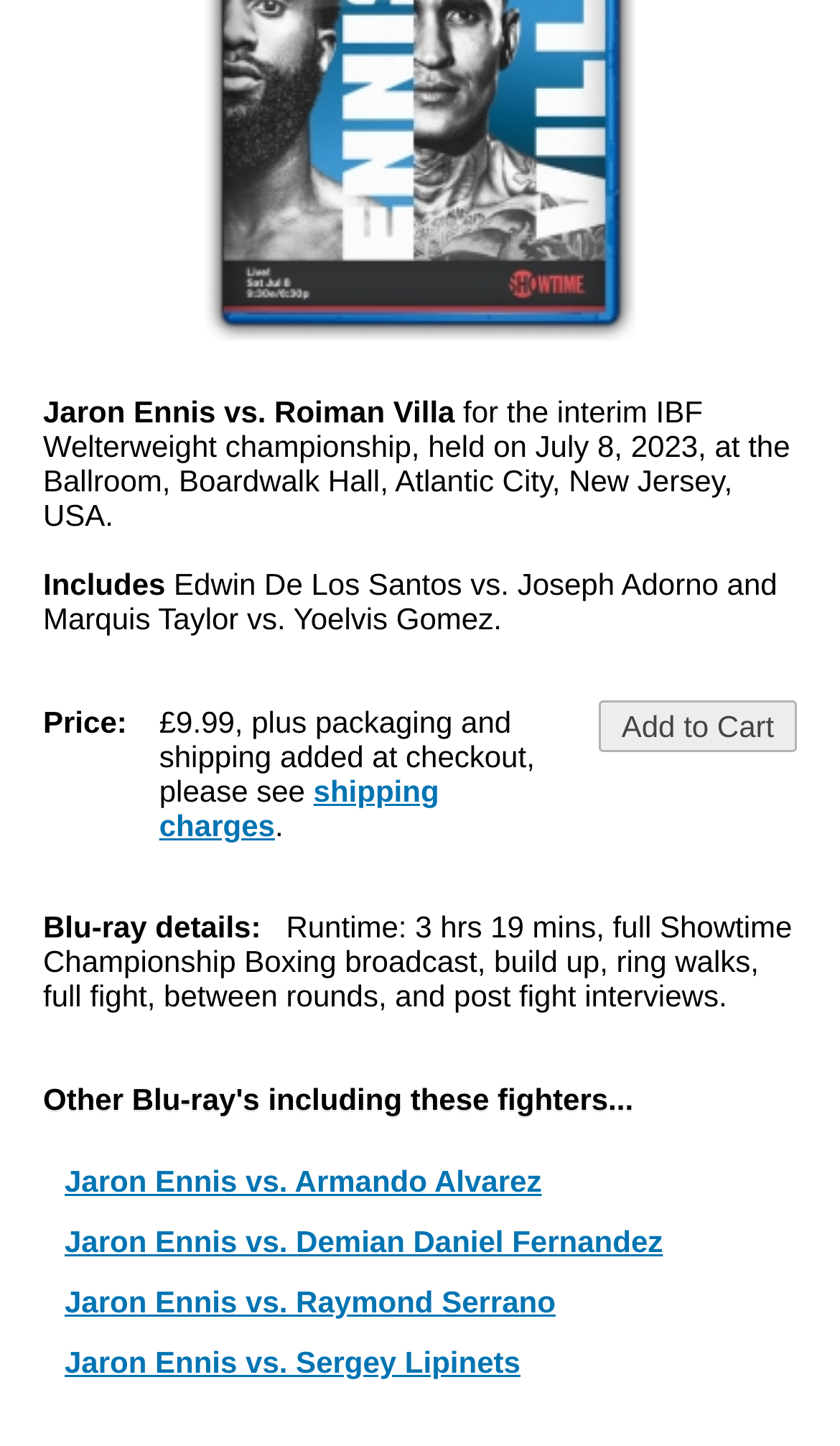Using the webpage screenshot, find the UI element described by shipping charges. Provide the bounding box coordinates in the format (top-left x, top-left y, bottom-right x, bottom-right y), ensuring all values are floating point numbers between 0 and 1.

[0.19, 0.535, 0.523, 0.583]